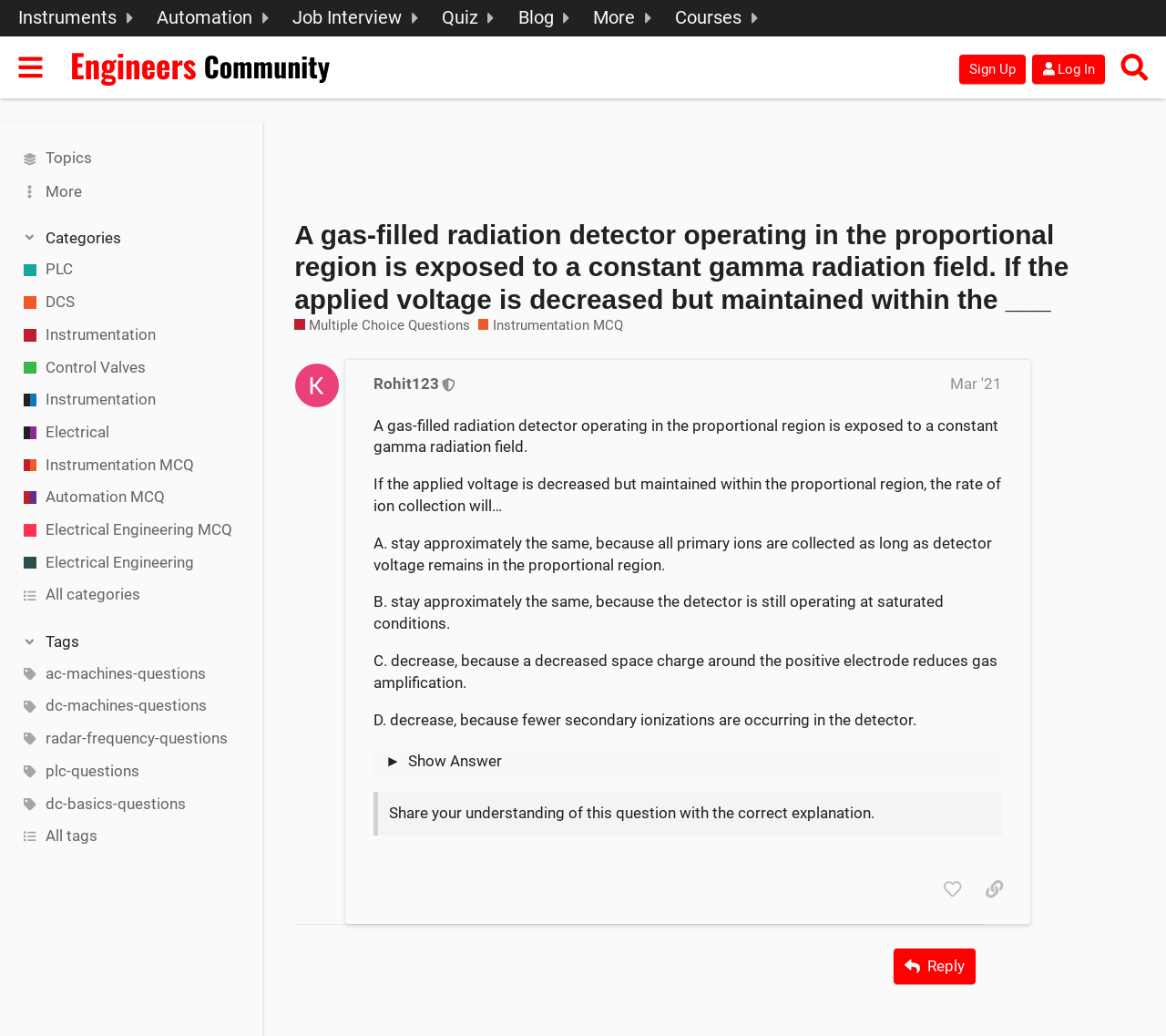What happens to the rate of ion collection if the applied voltage is decreased? Using the information from the screenshot, answer with a single word or phrase.

It will decrease